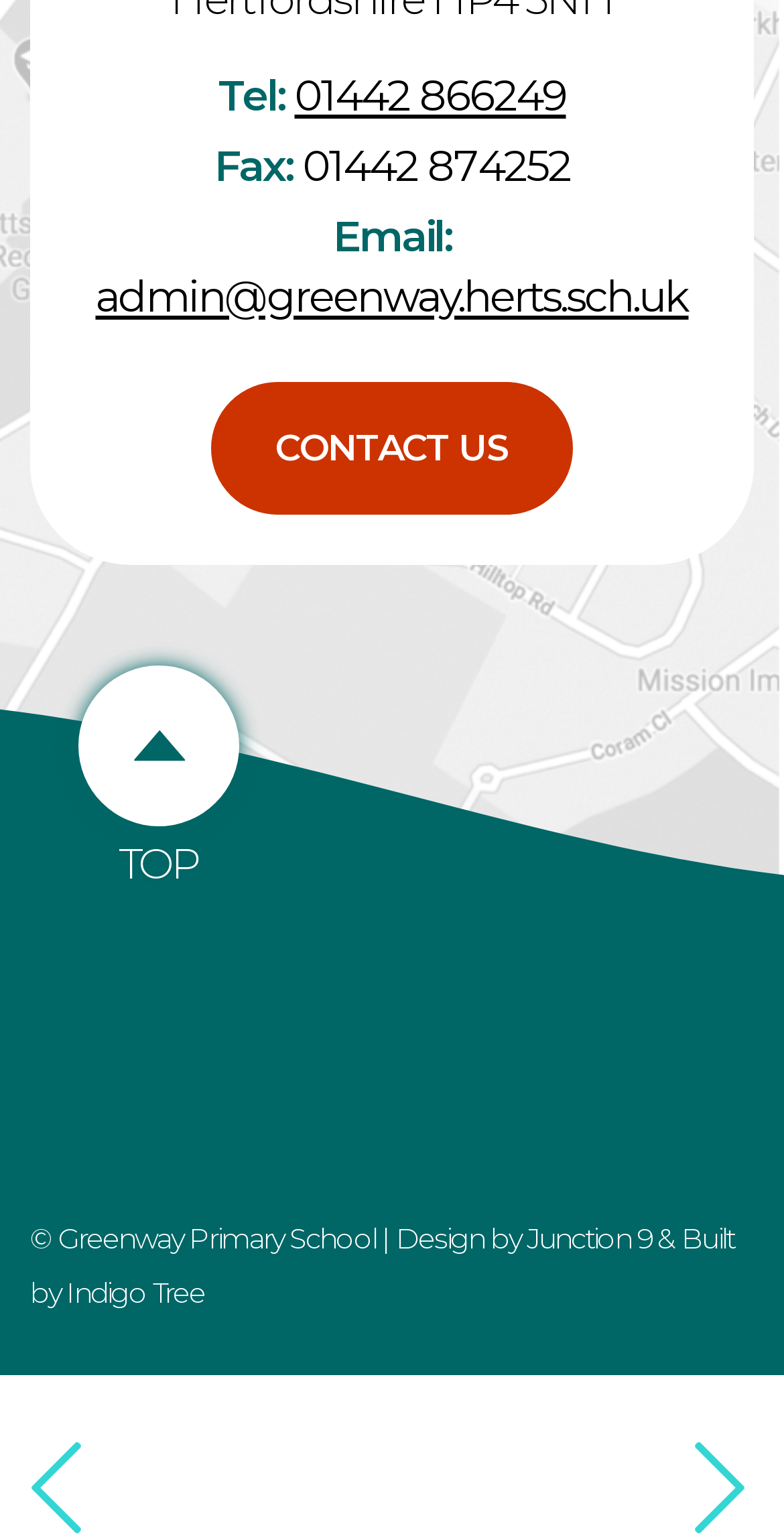Respond concisely with one word or phrase to the following query:
What is the email address to contact the school administration?

admin@greenway.herts.sch.uk